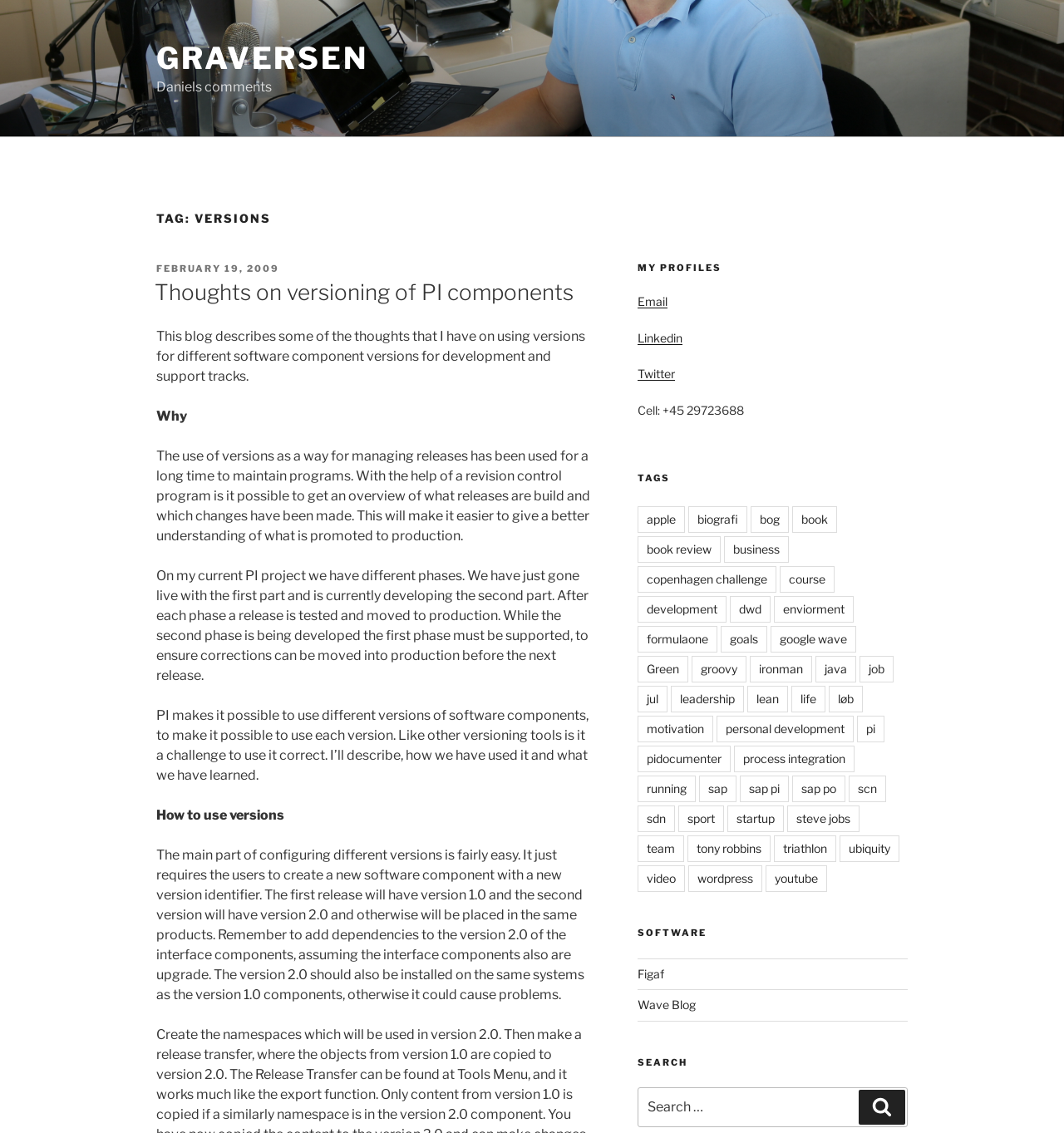Find the bounding box coordinates for the UI element whose description is: "java". The coordinates should be four float numbers between 0 and 1, in the format [left, top, right, bottom].

[0.766, 0.579, 0.804, 0.603]